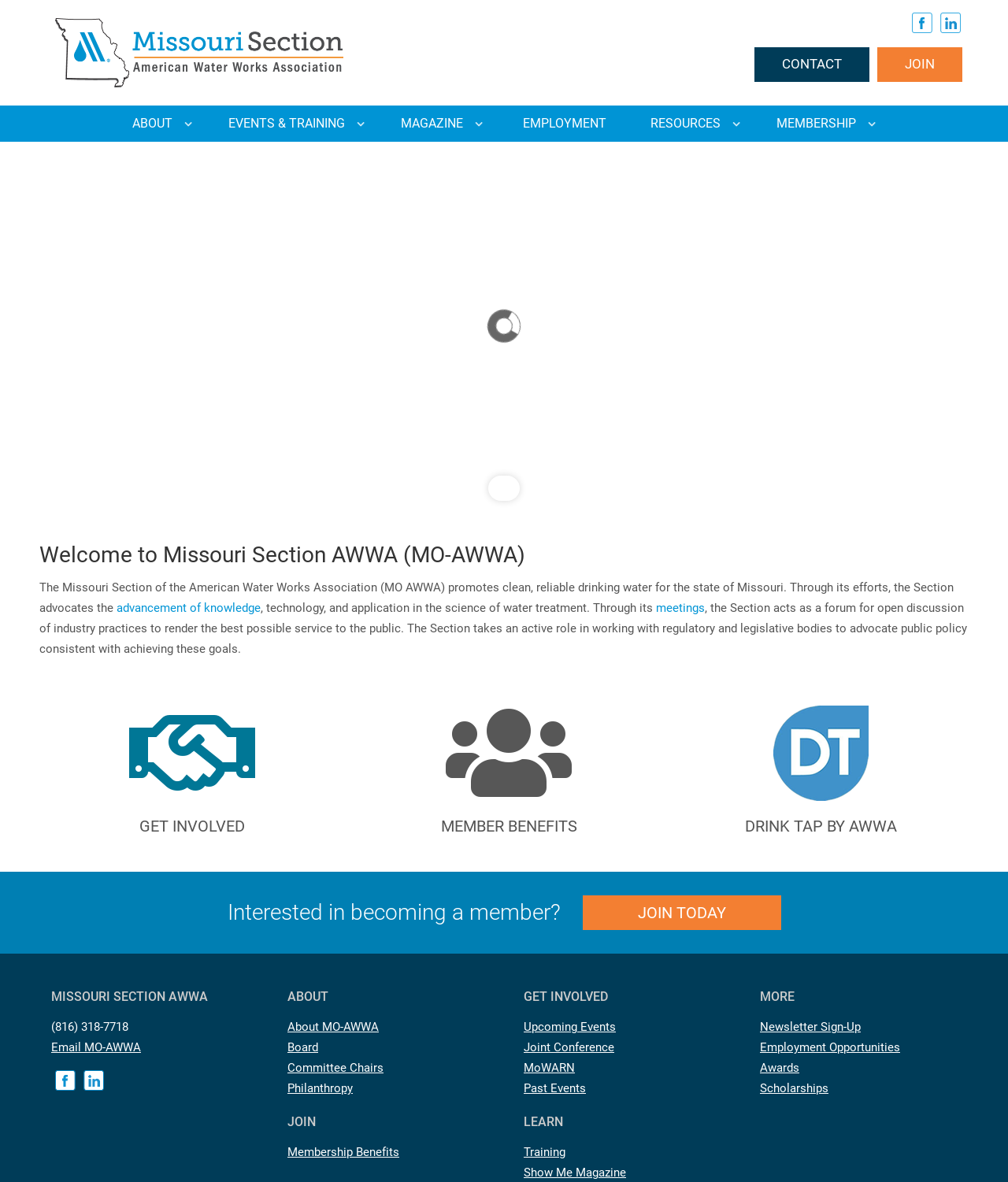Determine the bounding box coordinates of the target area to click to execute the following instruction: "Browse the EVENTS & TRAINING section."

[0.227, 0.098, 0.342, 0.111]